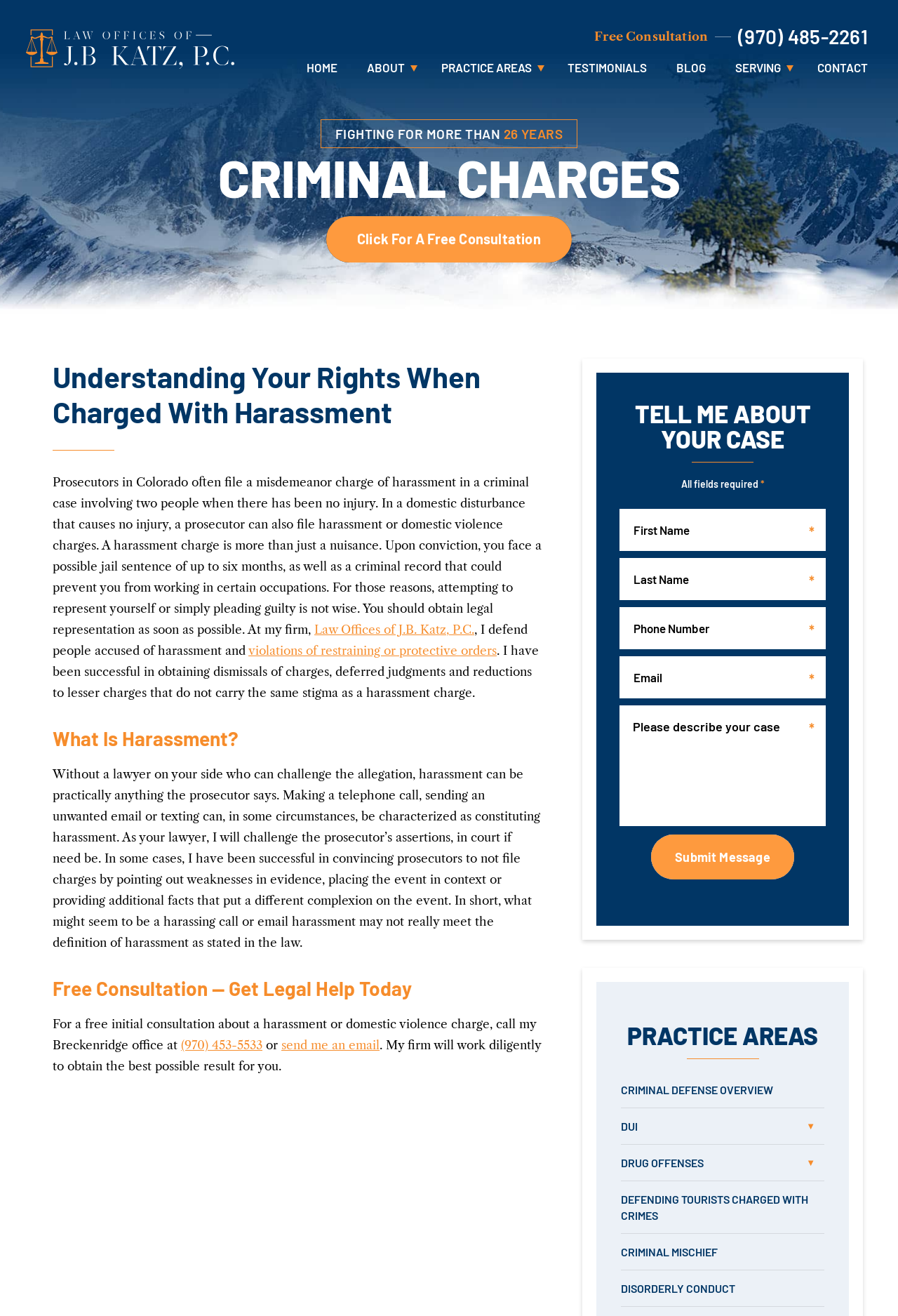What is the maximum possible jail sentence for a harassment charge? Based on the screenshot, please respond with a single word or phrase.

six months